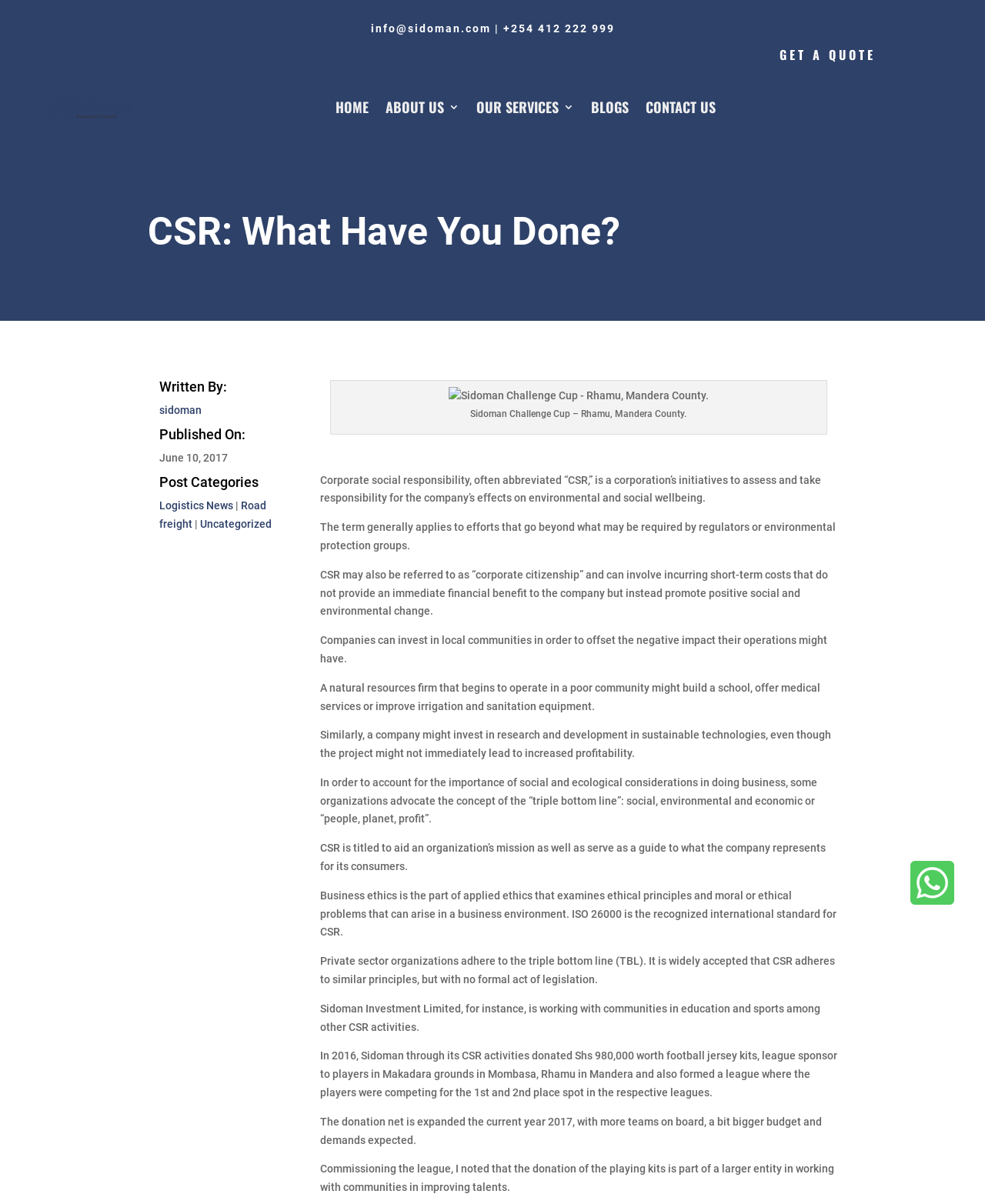Please identify the bounding box coordinates of the area that needs to be clicked to fulfill the following instruction: "Click the 'Road freight' link."

[0.162, 0.415, 0.27, 0.44]